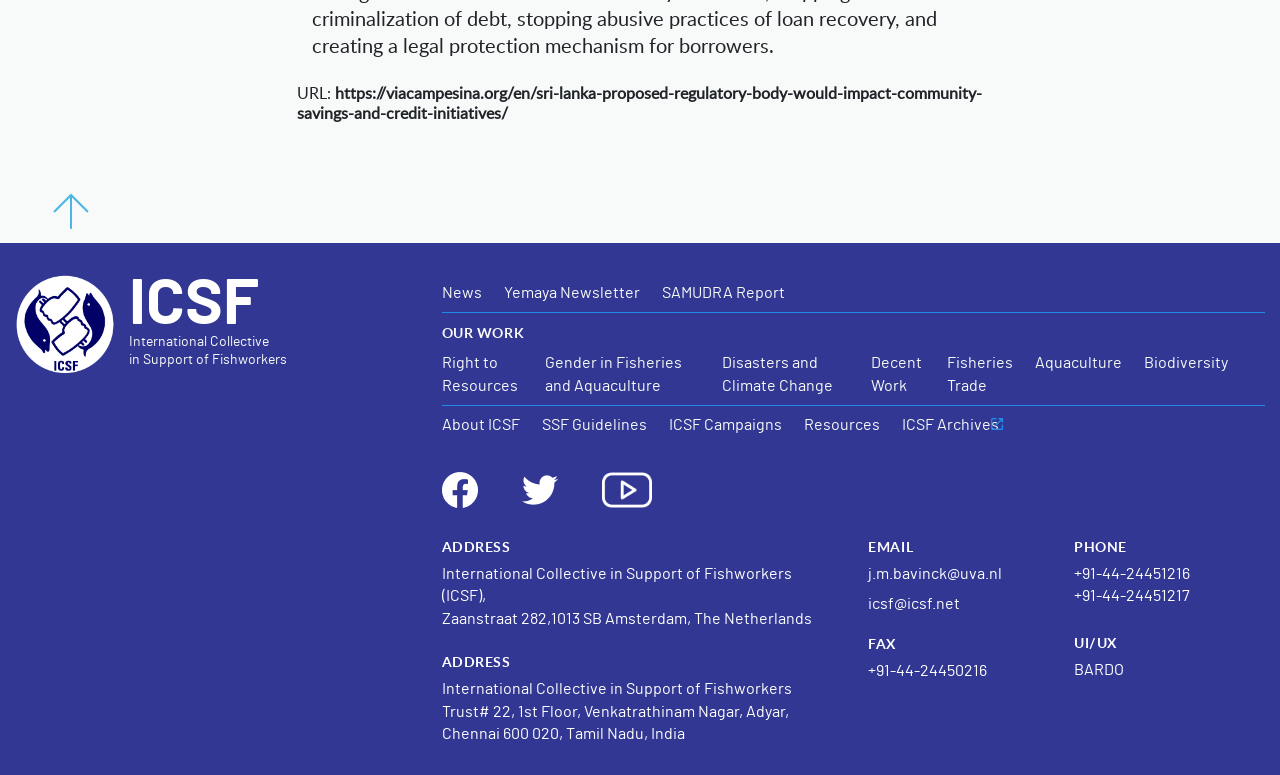Please determine the bounding box coordinates for the UI element described here. Use the format (top-left x, top-left y, bottom-right x, bottom-right y) with values bounded between 0 and 1: Disasters and Climate Change

[0.564, 0.455, 0.663, 0.512]